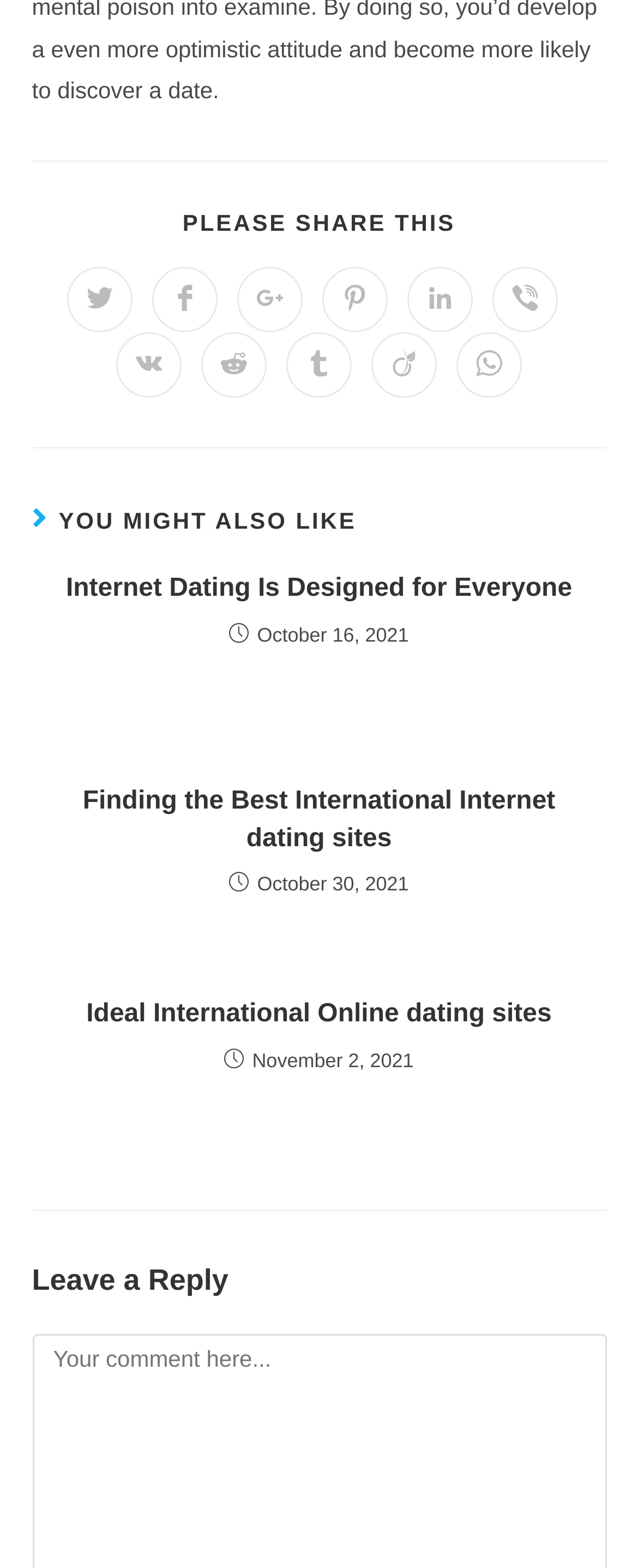Please find the bounding box coordinates of the element that you should click to achieve the following instruction: "Share on Facebook". The coordinates should be presented as four float numbers between 0 and 1: [left, top, right, bottom].

[0.239, 0.17, 0.341, 0.212]